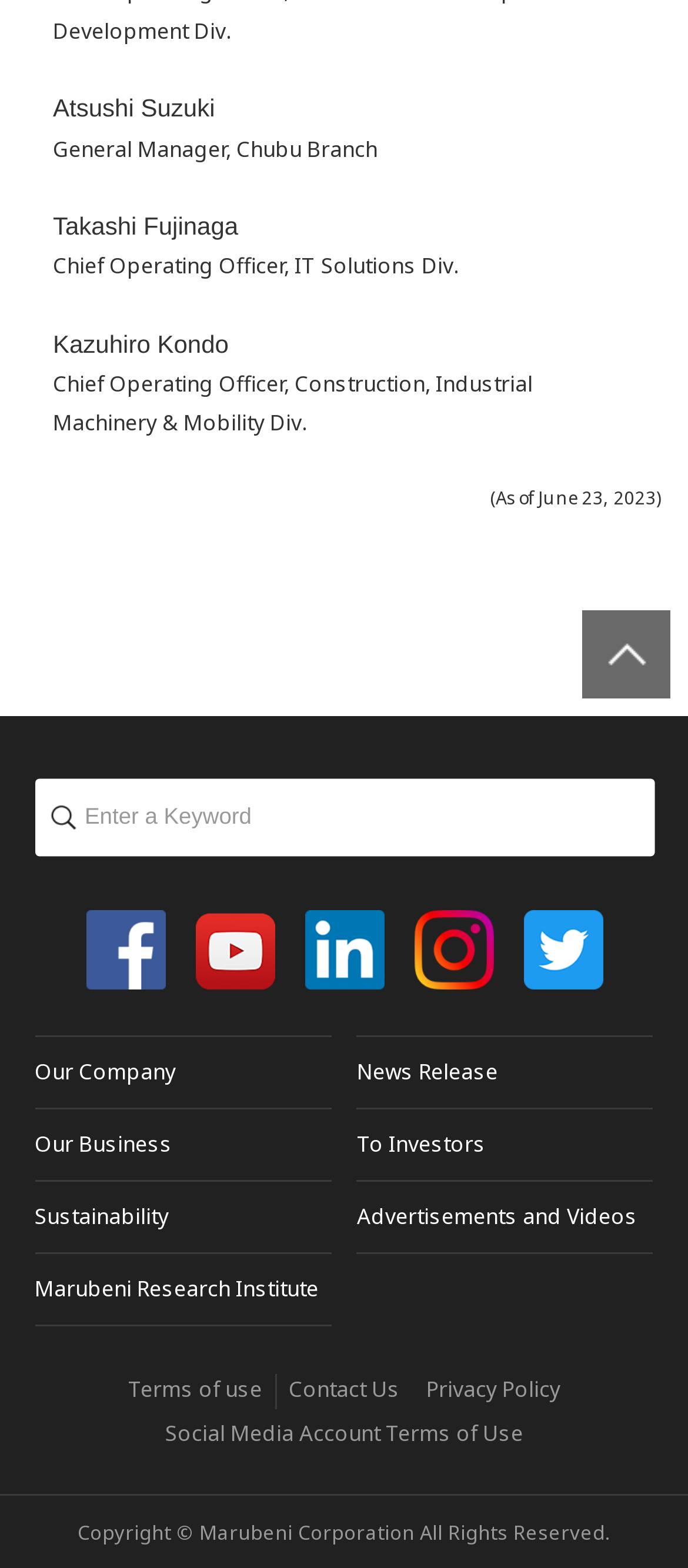Locate the bounding box coordinates of the element that needs to be clicked to carry out the instruction: "Go to Our Company page". The coordinates should be given as four float numbers ranging from 0 to 1, i.e., [left, top, right, bottom].

[0.051, 0.661, 0.481, 0.706]